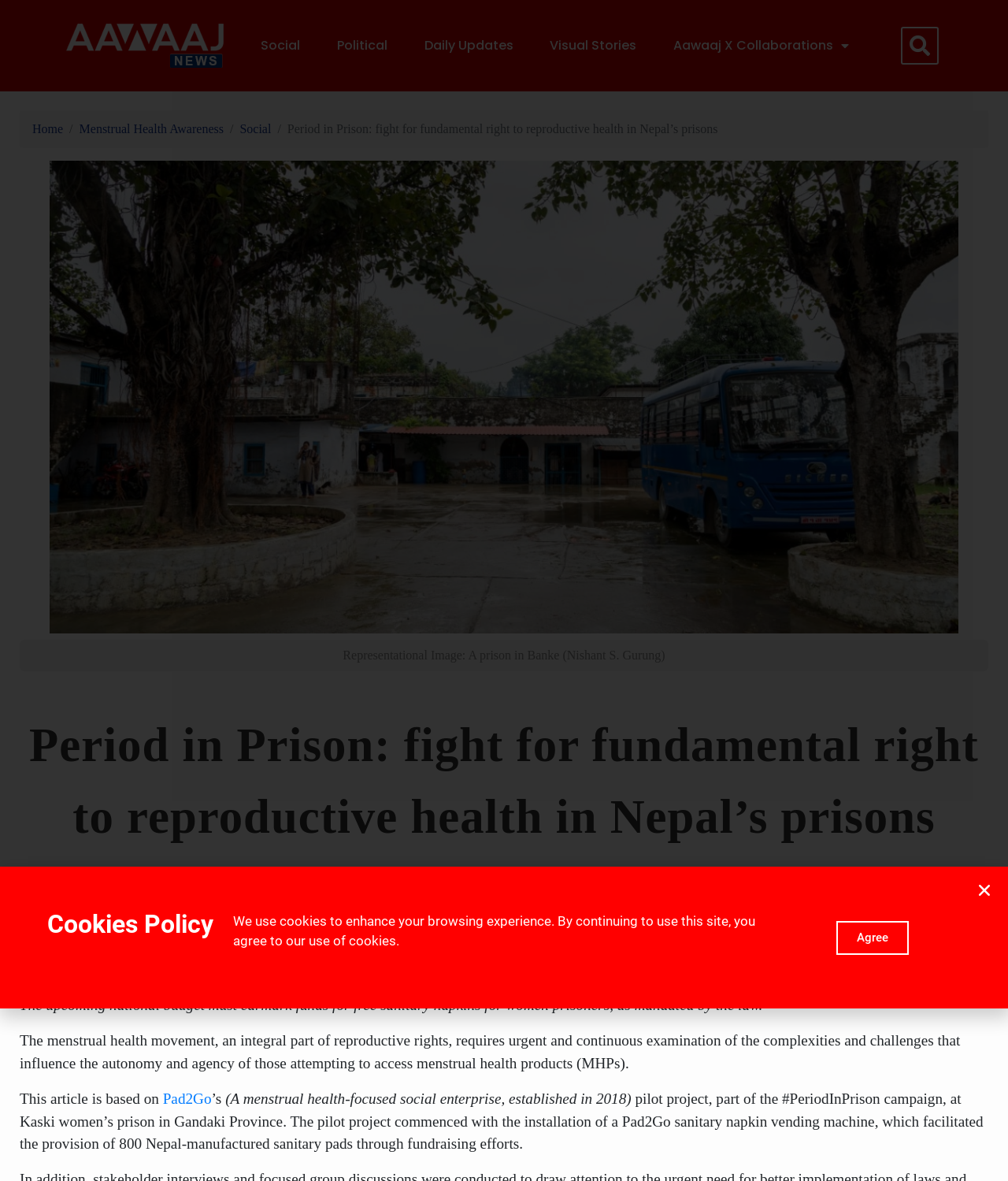Please provide a one-word or phrase answer to the question: 
How many sanitary pads were provided through fundraising efforts?

800